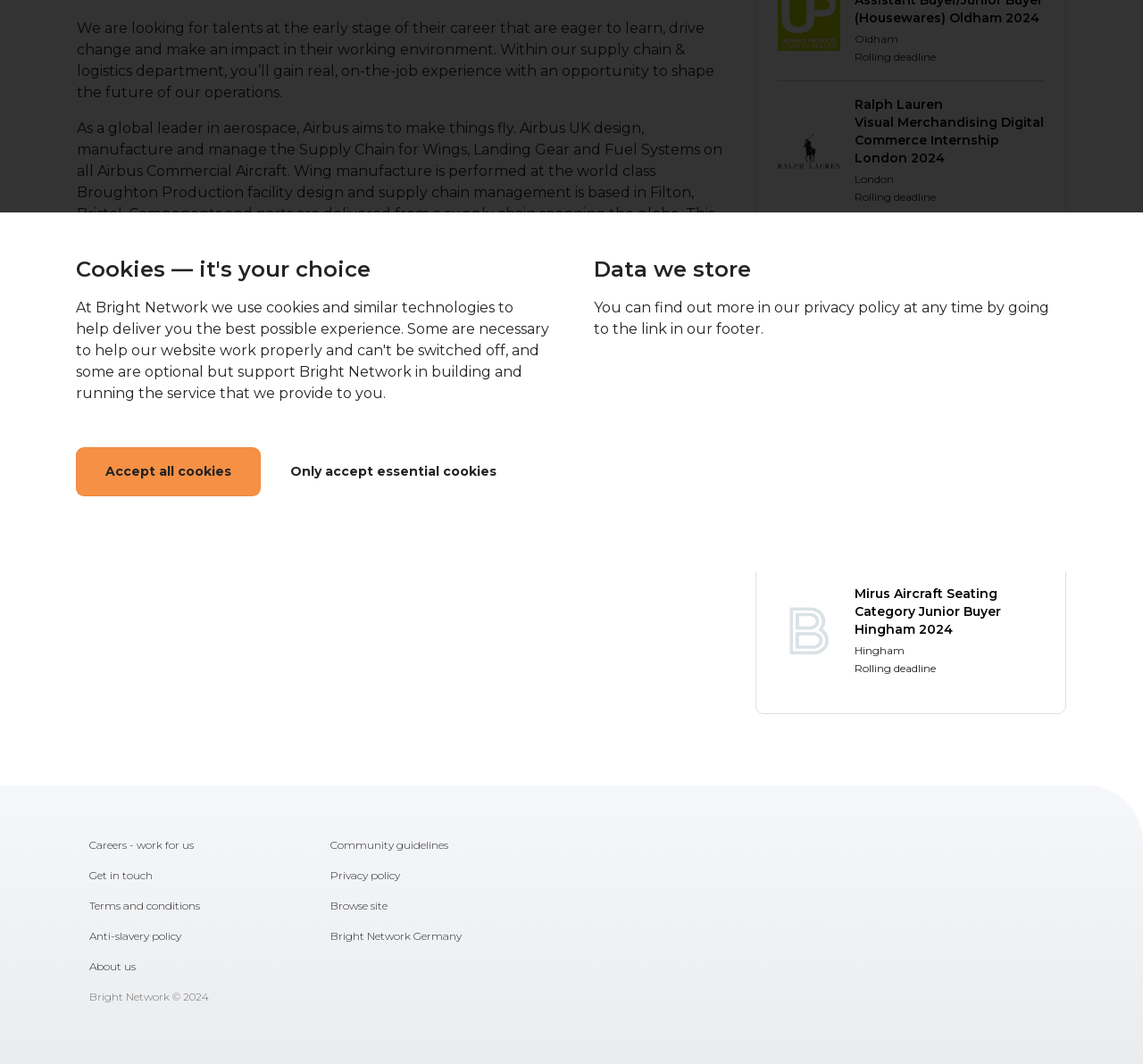Determine the bounding box coordinates for the UI element matching this description: "AldiSupply Chain Assistant".

[0.748, 0.337, 0.913, 0.373]